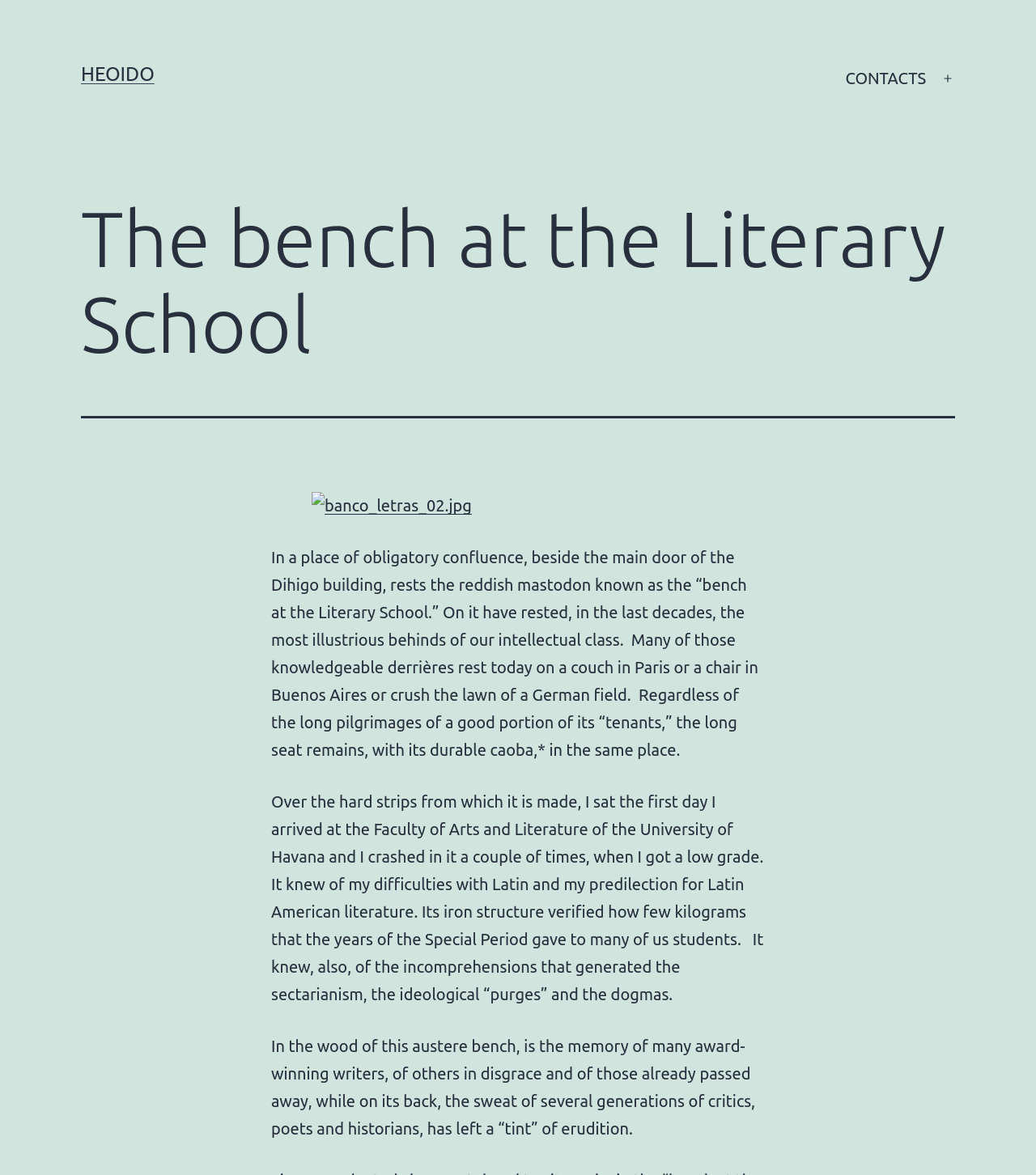Find the bounding box of the element with the following description: "Heoido". The coordinates must be four float numbers between 0 and 1, formatted as [left, top, right, bottom].

[0.078, 0.054, 0.149, 0.072]